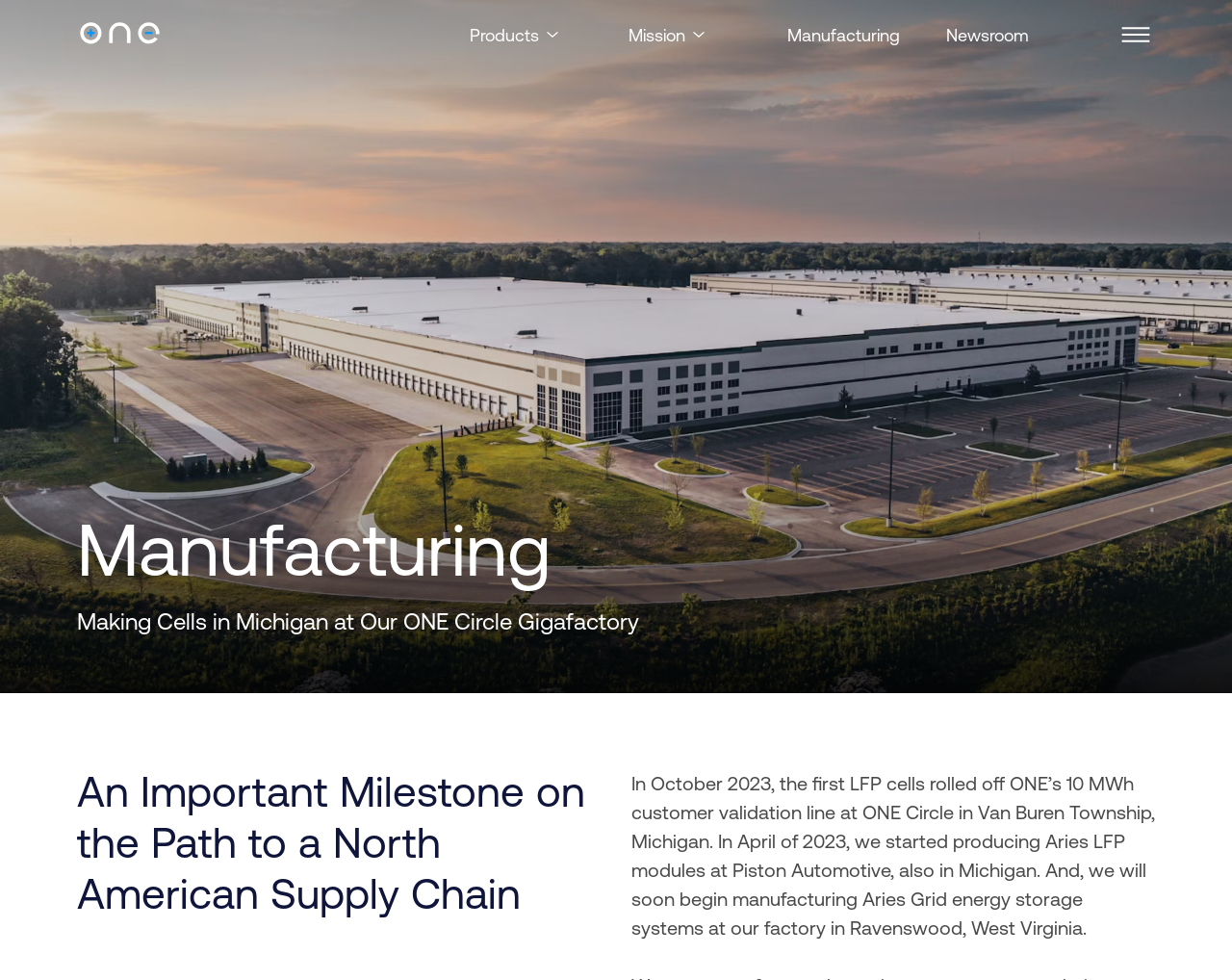How many product categories are there?
Please interpret the details in the image and answer the question thoroughly.

I counted the number of links under the 'Products' category, which are Aries LFP, Aries II, Gemini, and Aries Grid, making a total of 4 product categories. Additionally, there is a 'Manufacturing' category, making a total of 5 product categories.